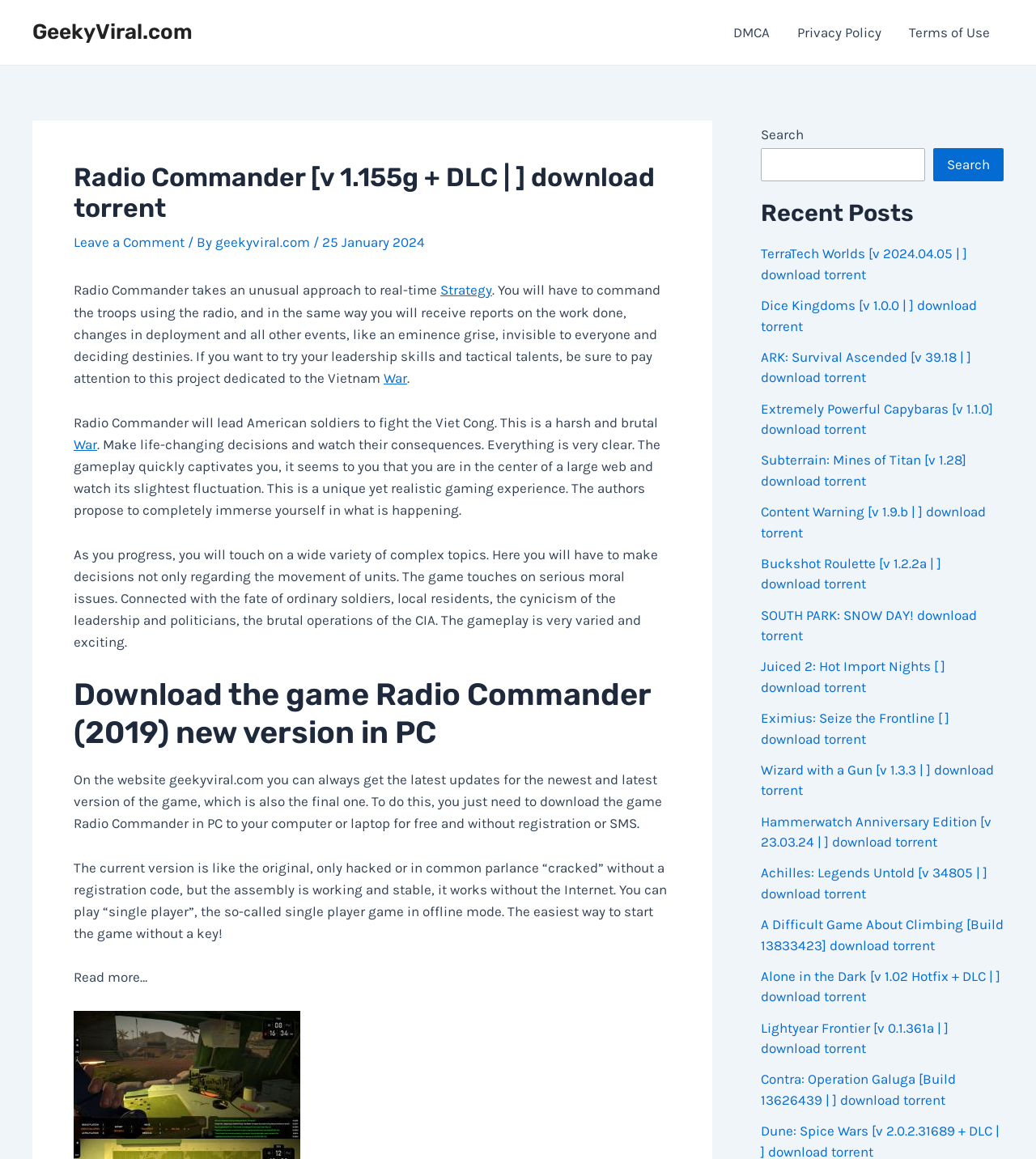Determine the webpage's heading and output its text content.

Radio Commander [v 1.155g + DLC | ] download torrent